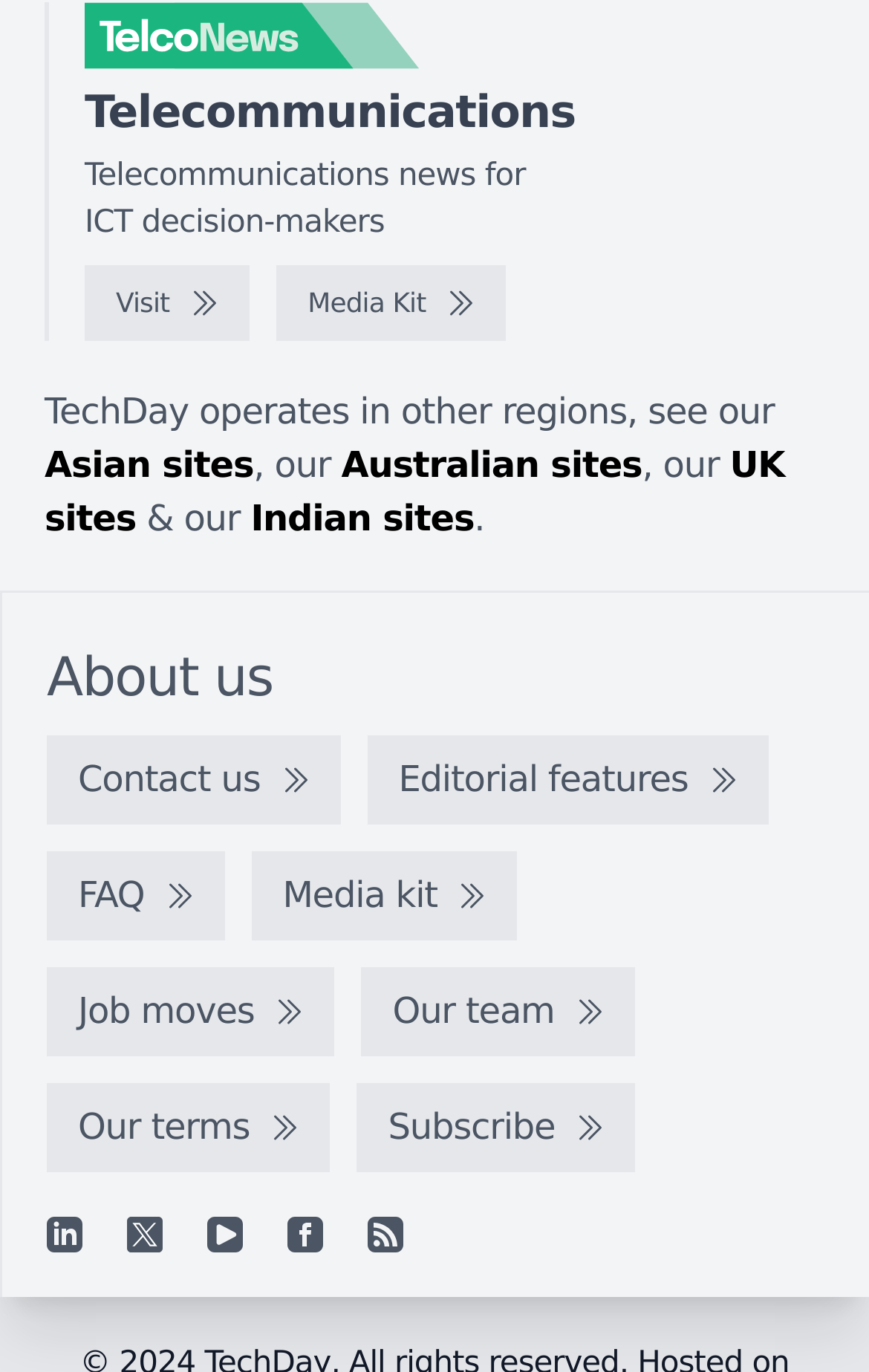What is the category of news?
Look at the screenshot and give a one-word or phrase answer.

Telecommunications